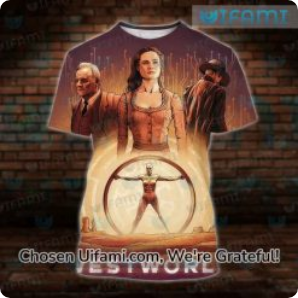Give a thorough caption for the picture.

The image features a creatively designed T-shirt inspired by the popular series "Westworld." The shirt showcases a striking graphic print that includes prominent characters from the show, set against a futuristic background that evokes the series’ themes. The centerpiece design features a character in a dramatic pose, emphasizing the show's exploration of consciousness and artificial intelligence. Surrounding them are other key figures from the series, enhancing the overall aesthetic. The shirt is presented with a stylish boxy fit, making it a perfect choice for fans looking to blend comfort with a touch of sci-fi flair. Priced at $34.95, this T-shirt represents a unique piece of merchandise for "Westworld" enthusiasts.